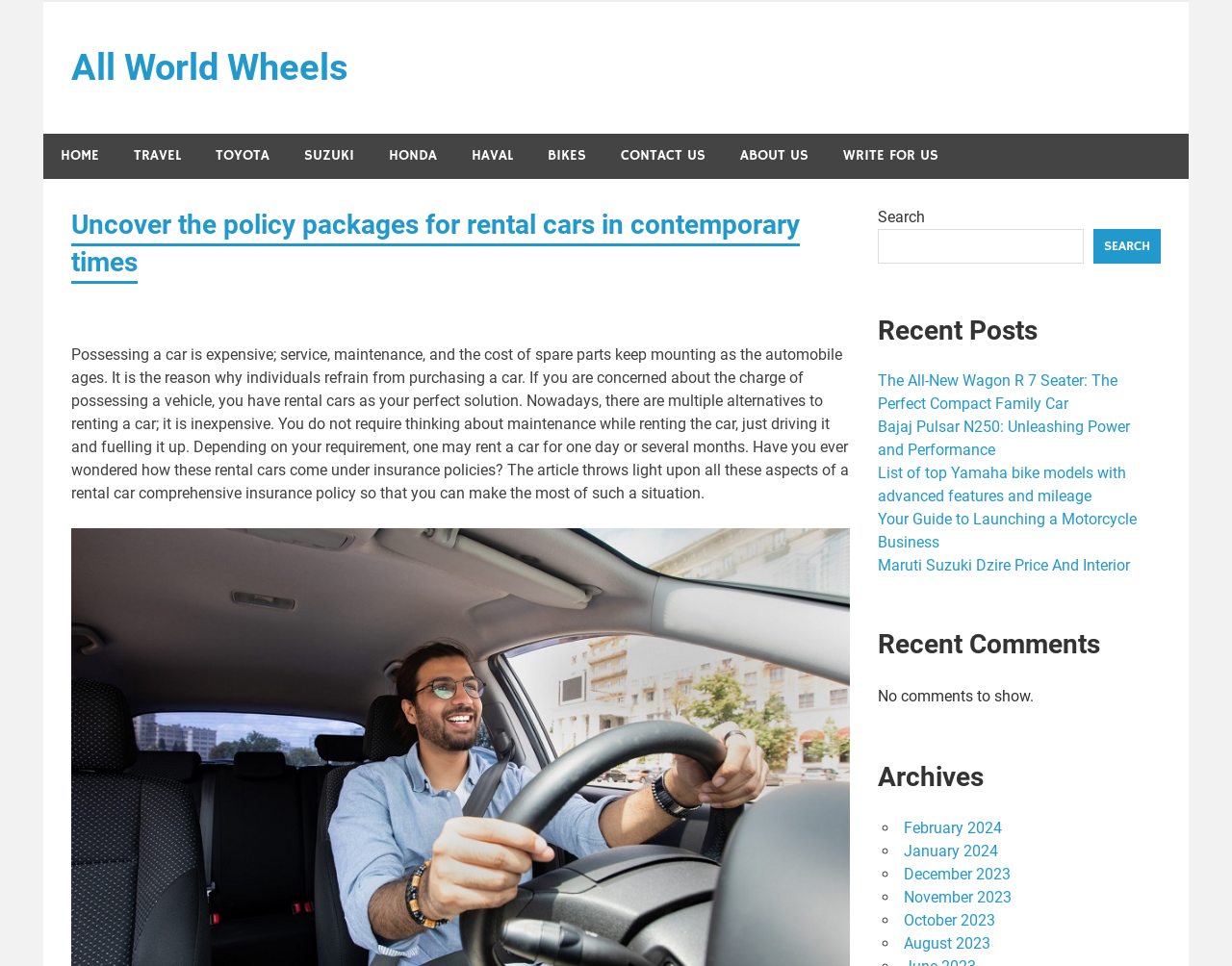Identify the bounding box for the described UI element: "Honda".

[0.302, 0.138, 0.369, 0.185]